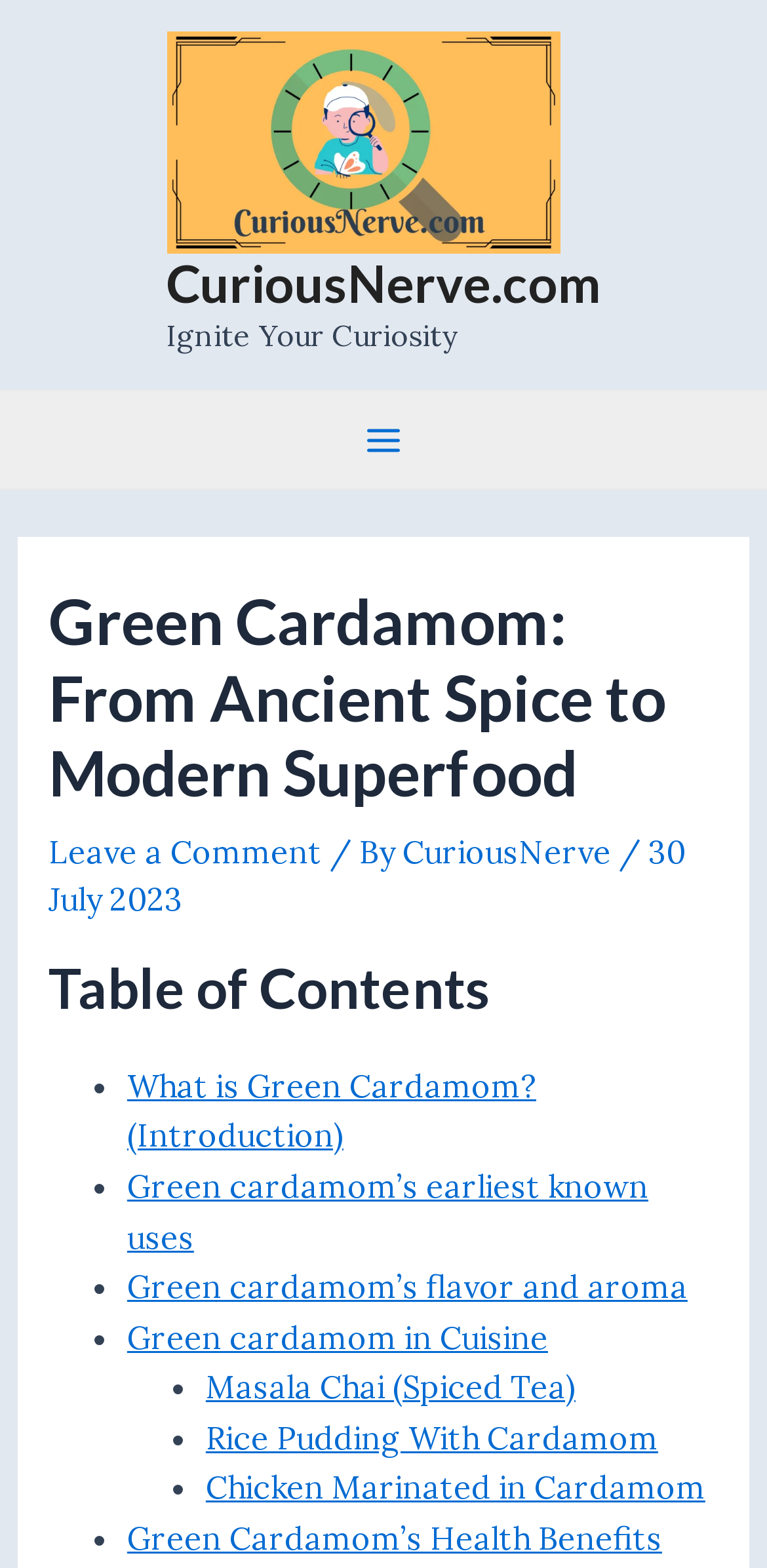Respond to the question below with a single word or phrase: What is the first topic discussed in the article?

What is Green Cardamom?